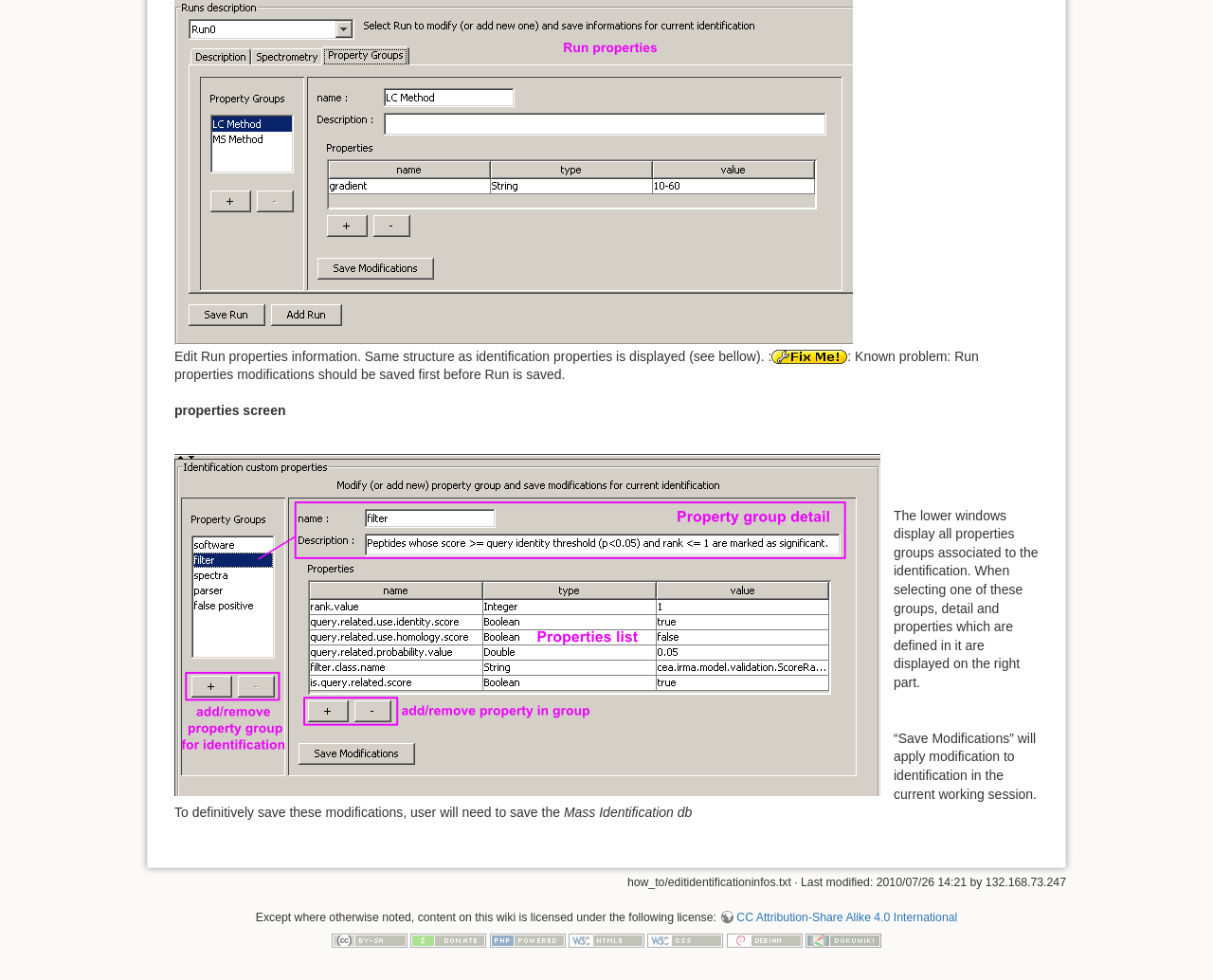Point out the bounding box coordinates of the section to click in order to follow this instruction: "Click the 'Donate' link".

[0.338, 0.952, 0.401, 0.966]